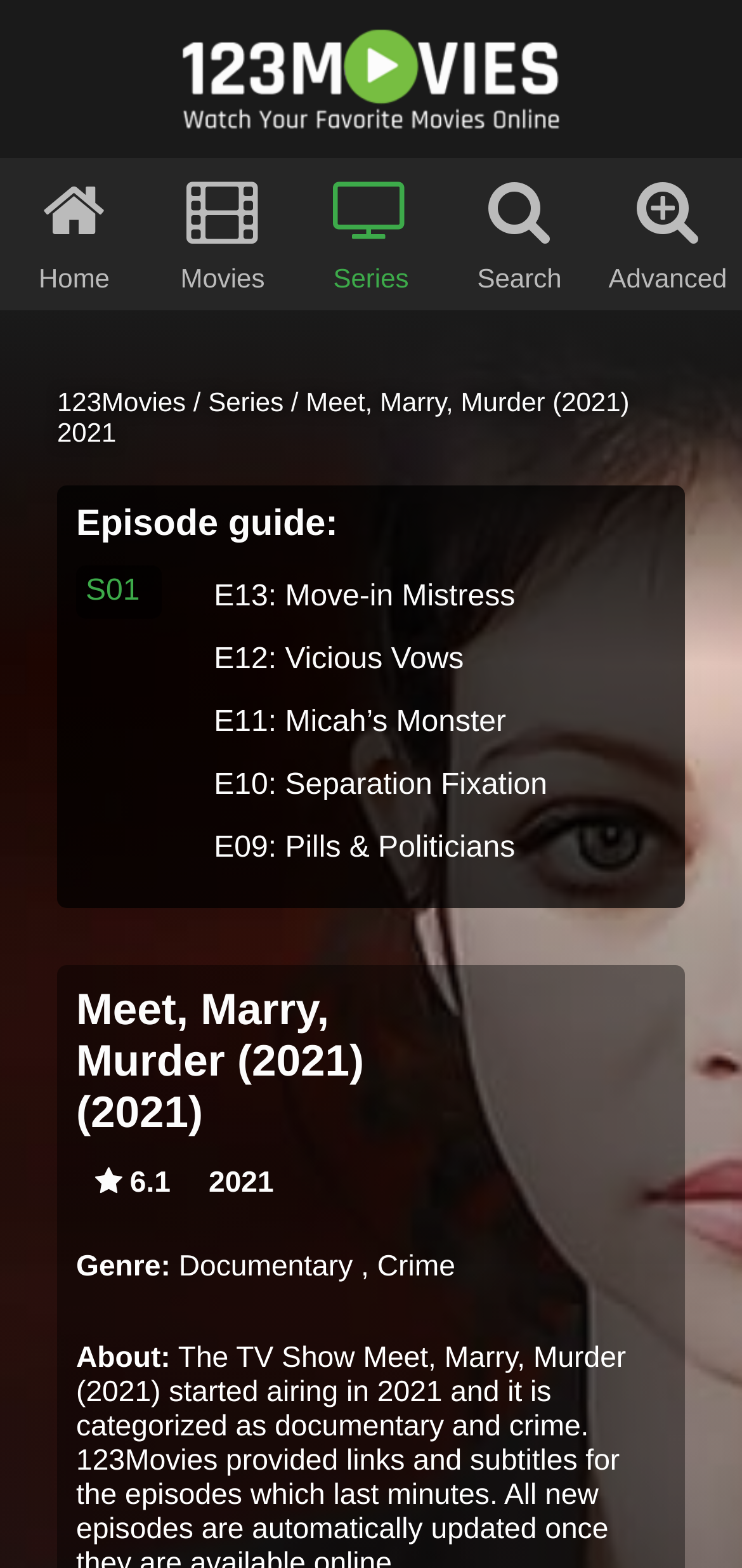Determine the bounding box for the UI element as described: "Meet, Marry, Murder (2021) 2021". The coordinates should be represented as four float numbers between 0 and 1, formatted as [left, top, right, bottom].

[0.077, 0.246, 0.848, 0.285]